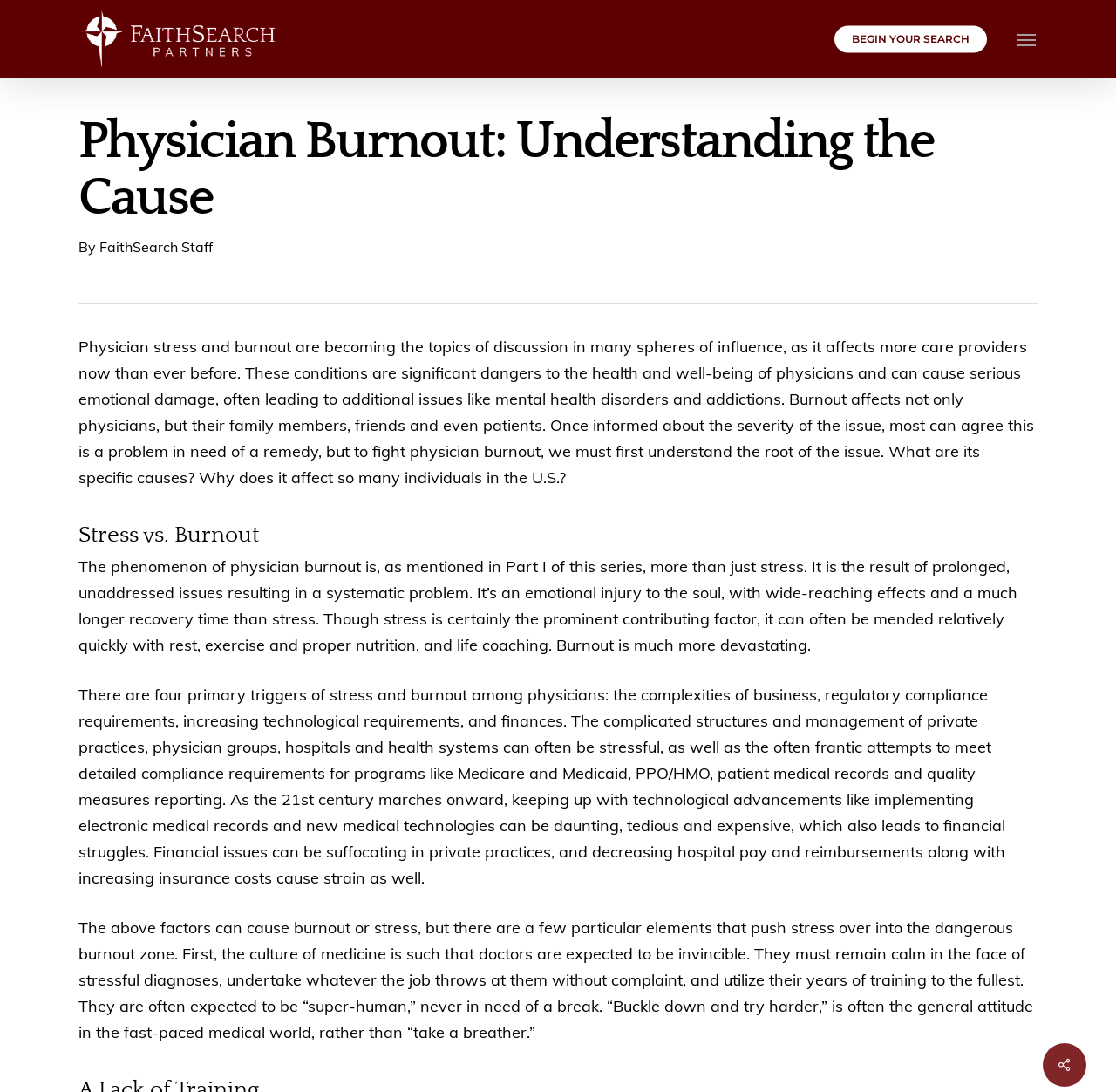Provide a brief response to the question below using a single word or phrase: 
What is the difference between stress and burnout?

Burnout is more devastating